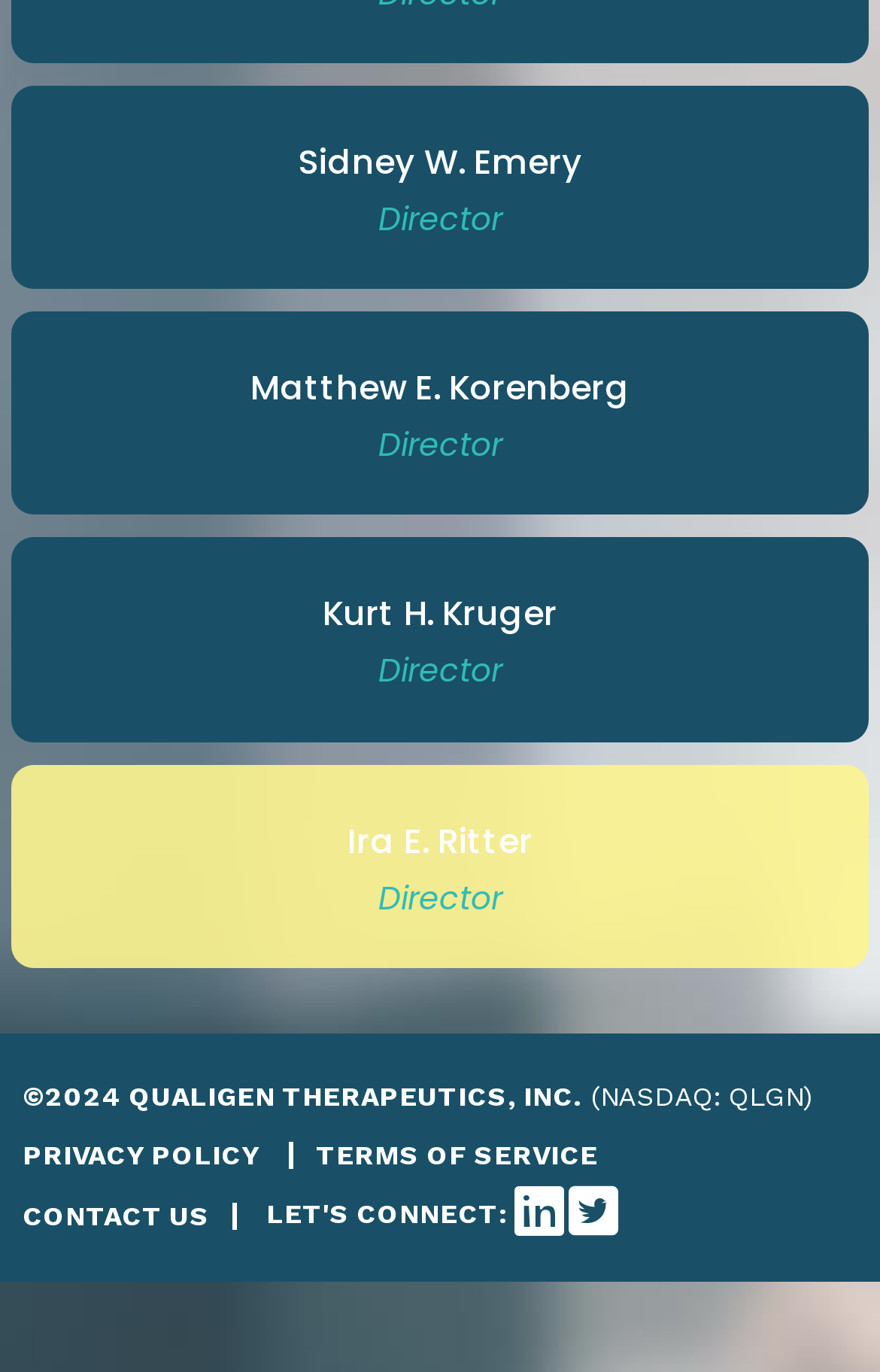Please answer the following question using a single word or phrase: 
How many social media links are there?

2